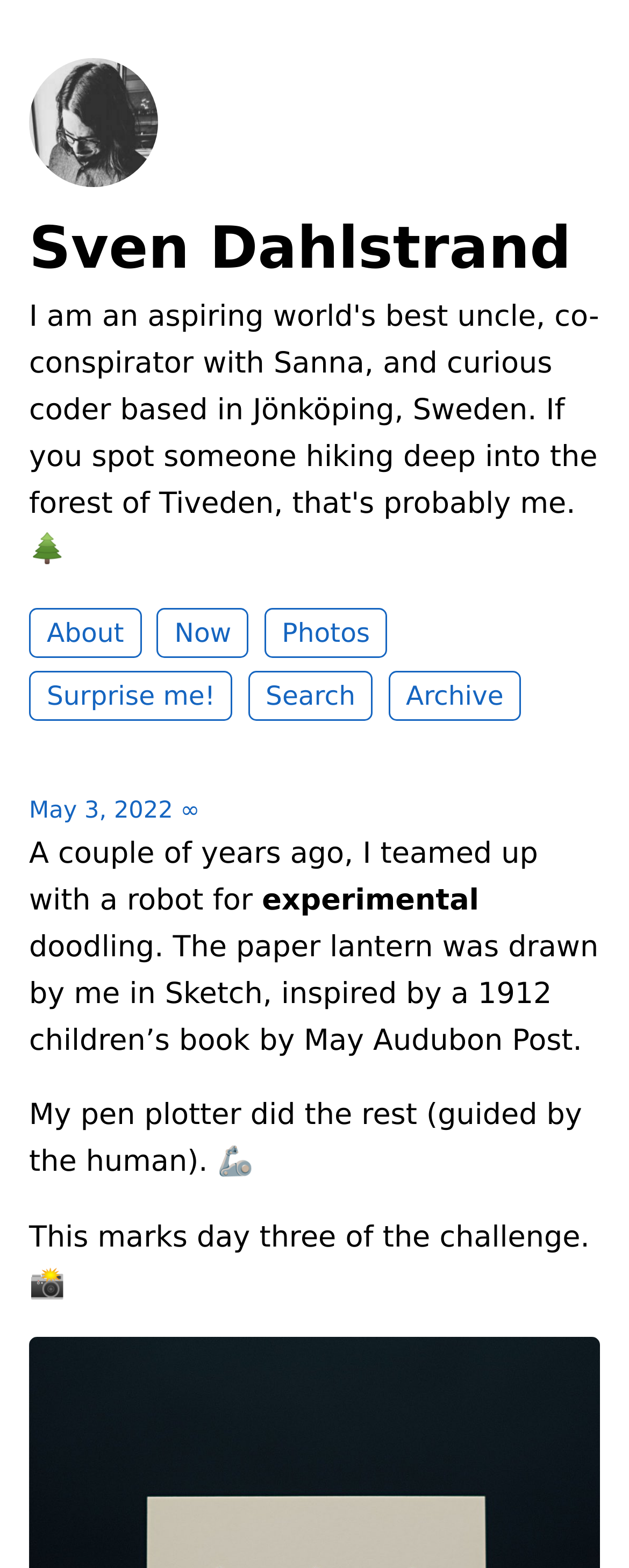What is the role of the human in the doodling process?
Respond with a short answer, either a single word or a phrase, based on the image.

Guiding the pen plotter